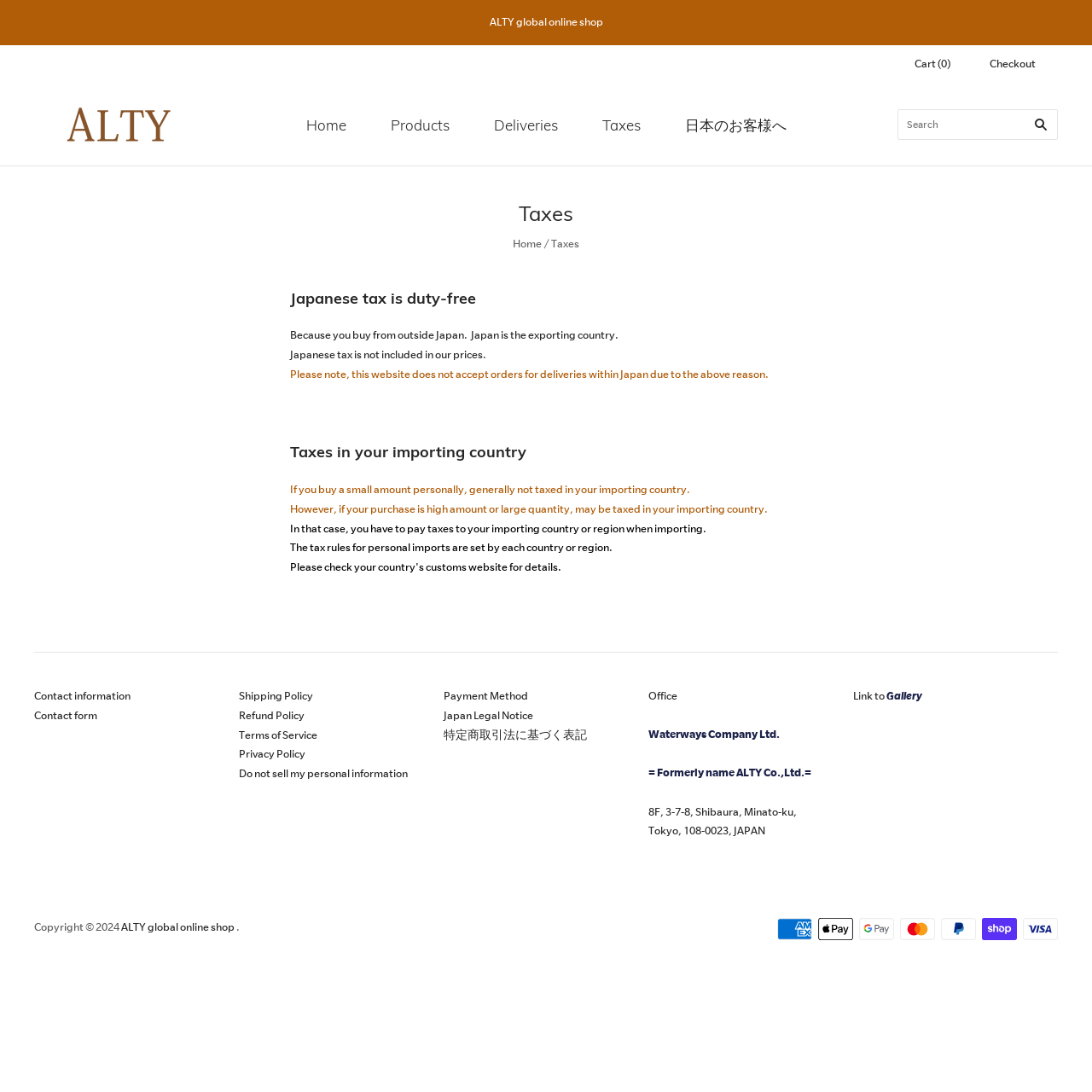Show the bounding box coordinates for the HTML element as described: "Home".

[0.26, 0.092, 0.337, 0.138]